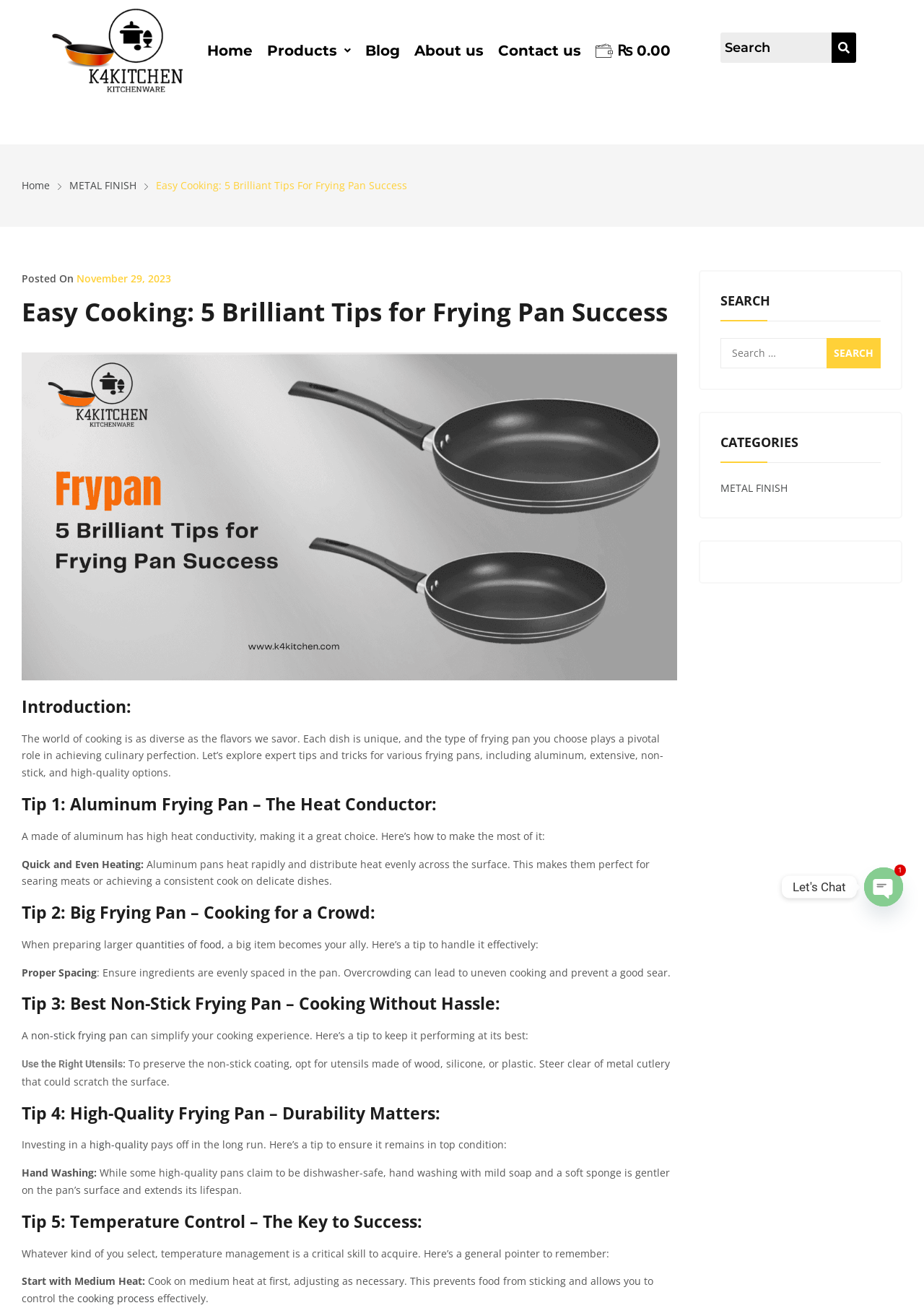Locate the UI element described as follows: "November 29, 2023November 29, 2023". Return the bounding box coordinates as four float numbers between 0 and 1 in the order [left, top, right, bottom].

[0.083, 0.208, 0.185, 0.218]